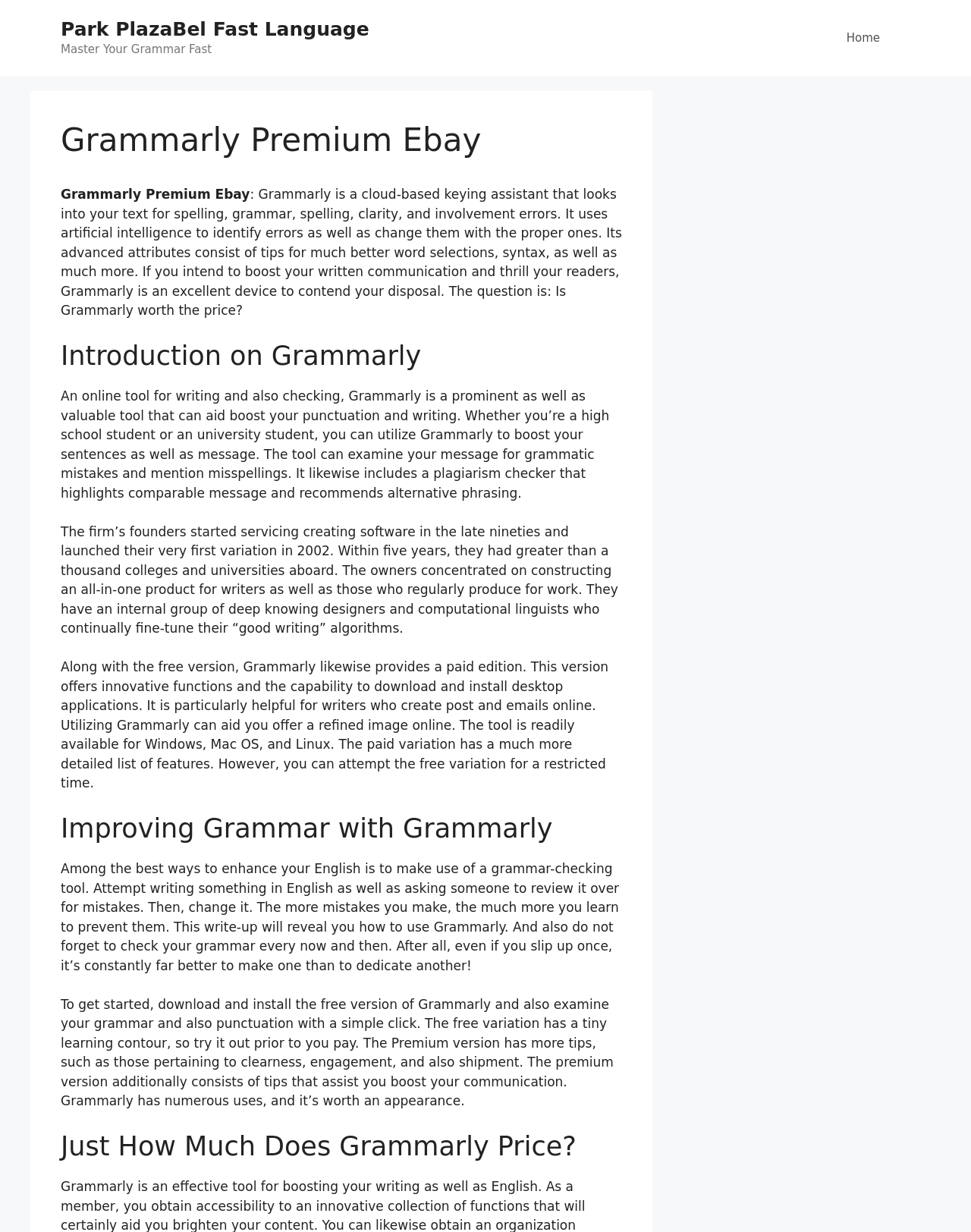What is the primary function of Grammarly?
Please interpret the details in the image and answer the question thoroughly.

By analyzing the webpage content, I can see that Grammarly is described as a tool that checks for spelling, grammar, clarity, and involvement errors, and provides suggestions for improvement. Therefore, its primary function is to check grammar and spelling.